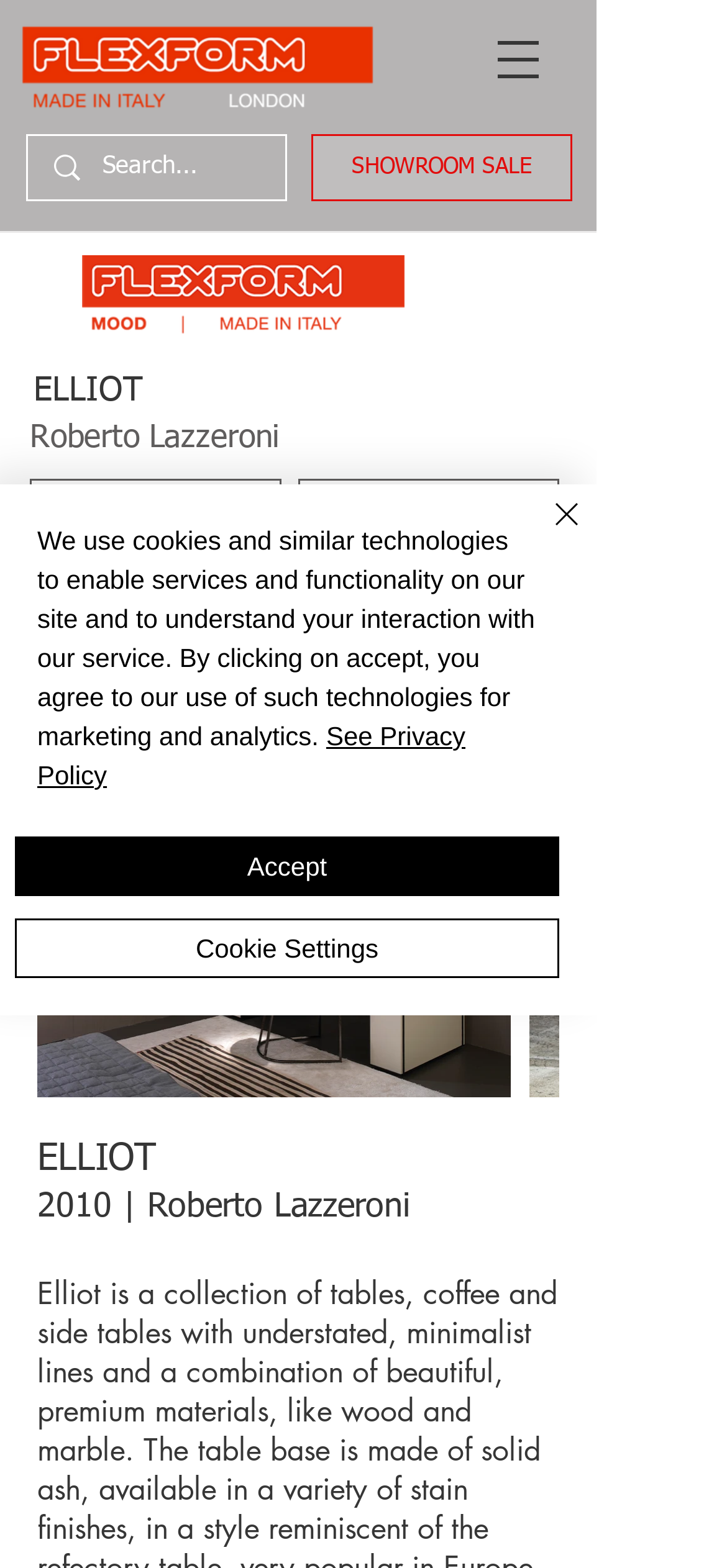Bounding box coordinates should be provided in the format (top-left x, top-left y, bottom-right x, bottom-right y) with all values between 0 and 1. Identify the bounding box for this UI element: Copilot for Microsoft 365

None